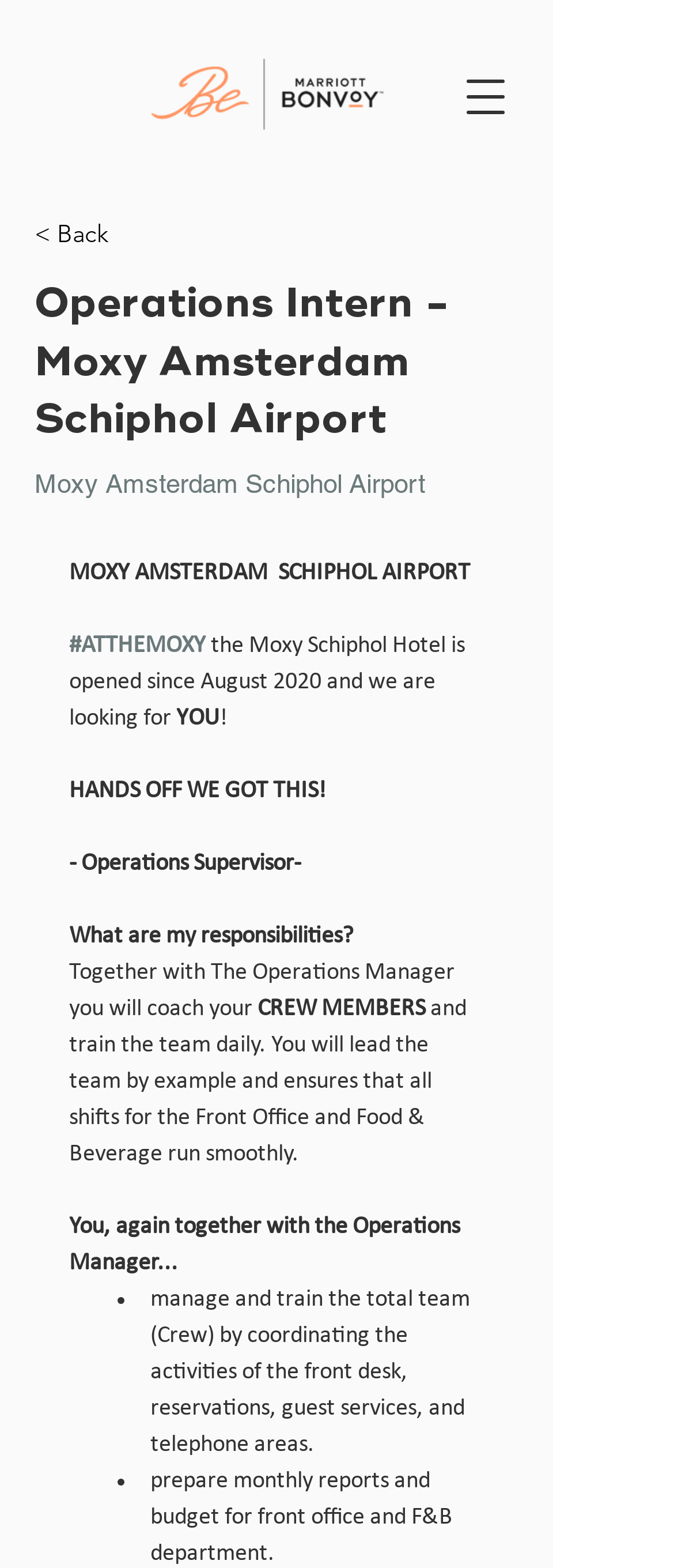Provide a comprehensive description of the webpage.

The webpage is a job posting for an Operations Intern position at Moxy Amsterdam Schiphol Airport, a Marriott hotel. At the top right corner, there is a button to open a navigation menu. Below it, there is a logo image of Marriott Careers BNL. On the top left, there is a link to go back to the previous page.

The main content of the page is divided into sections. The first section has a heading that displays the job title and location. Below it, there is a subheading that only shows the location. The next line of text is in a larger font size, stating "MOXY AMSTERDAM SCHIPHOL AIRPORT". 

Following this, there is a brief introduction to the hotel, mentioning that it opened in August 2020 and is looking for a candidate to fill the Operations Intern position. The text then addresses the candidate directly, using the word "YOU" in bold font, and exclaims "HANDS OFF WE GOT THIS!".

The next section outlines the responsibilities of the Operations Intern, with a heading that asks "What are my responsibilities?". The text explains that the candidate will work with the Operations Manager to coach and train team members, lead the team by example, and ensure smooth operations in the Front Office and Food & Beverage departments.

Below this, there is a list of specific responsibilities, marked with bullet points. The first point mentions managing and training the total team, while the second point involves preparing monthly reports and budgets for the front office and F&B department.